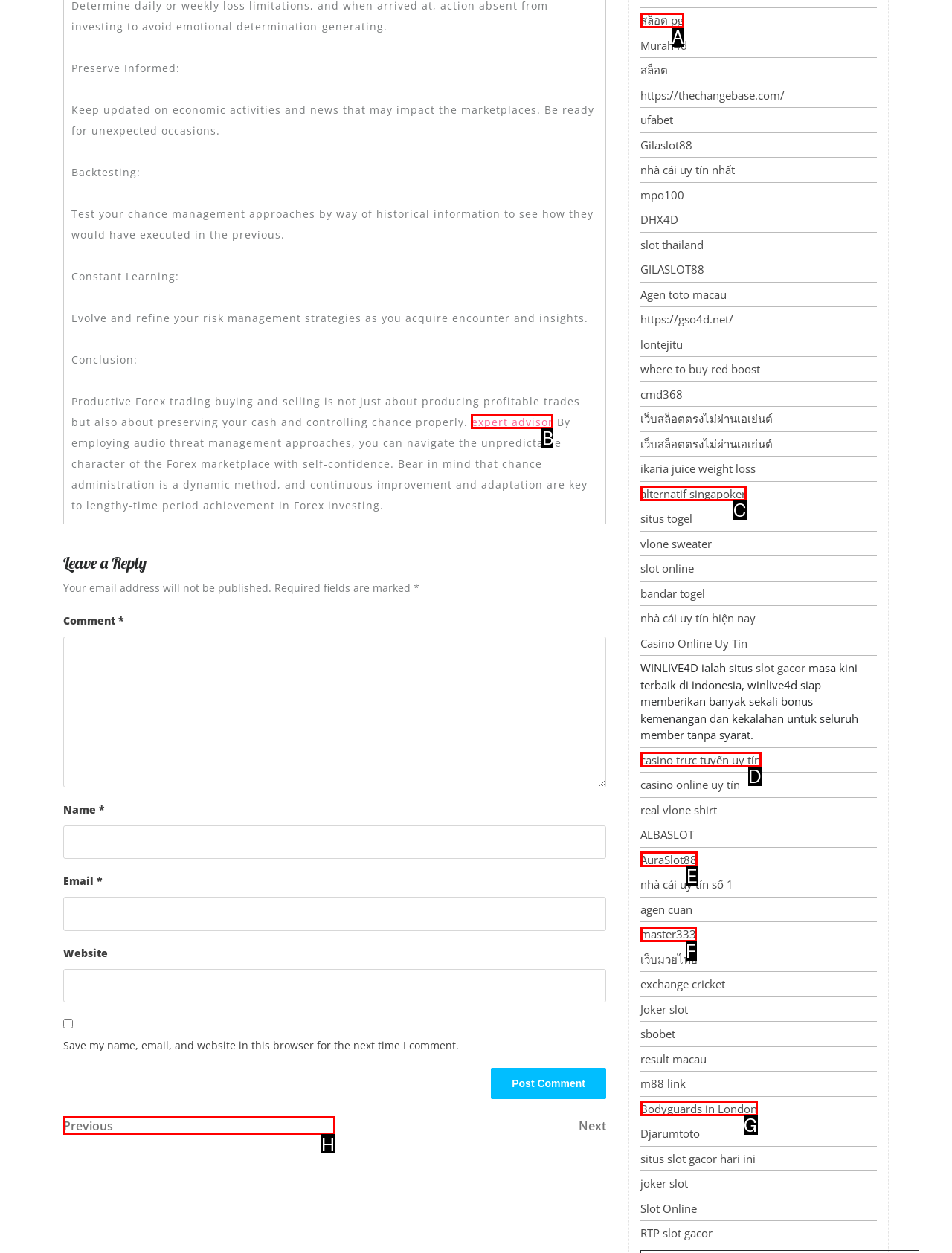Specify which element within the red bounding boxes should be clicked for this task: Visit the 'expert advisor' link Respond with the letter of the correct option.

B